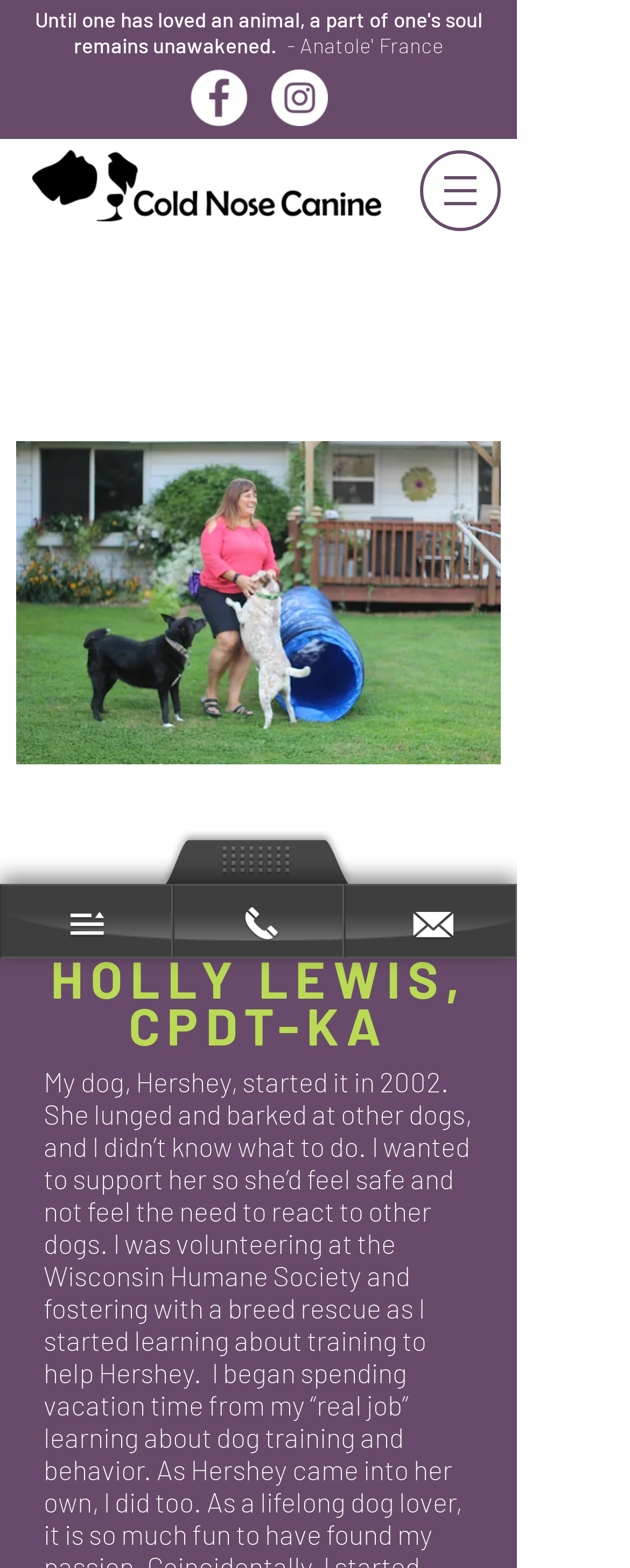Locate the bounding box coordinates for the element described below: "aria-describedby="describedby_item-current-0-comp-js7qp2zi"". The coordinates must be four float values between 0 and 1, formatted as [left, top, right, bottom].

[0.026, 0.181, 0.795, 0.586]